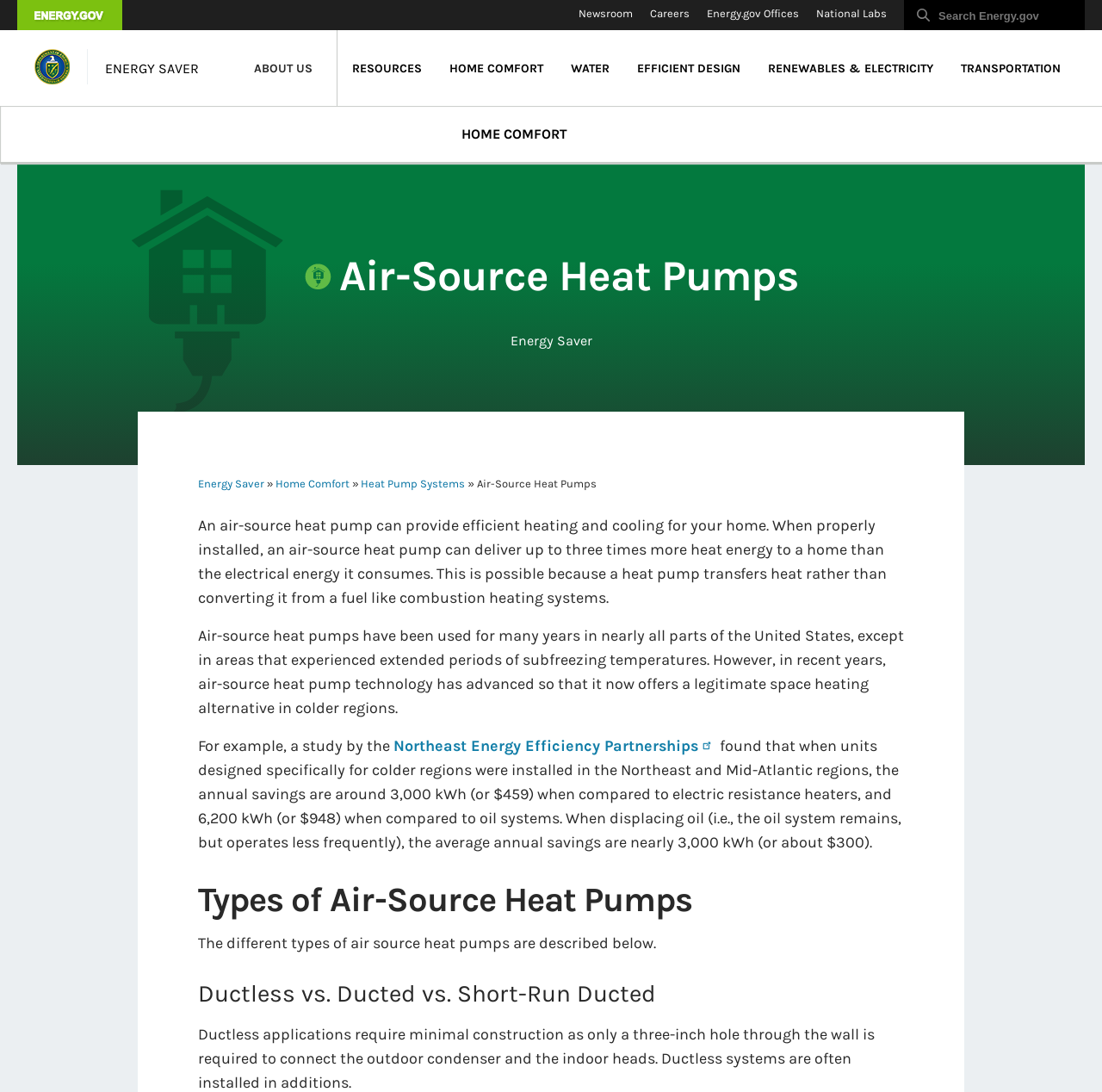Find the bounding box coordinates for the area that must be clicked to perform this action: "Read about air-source heat pumps".

[0.276, 0.234, 0.724, 0.273]